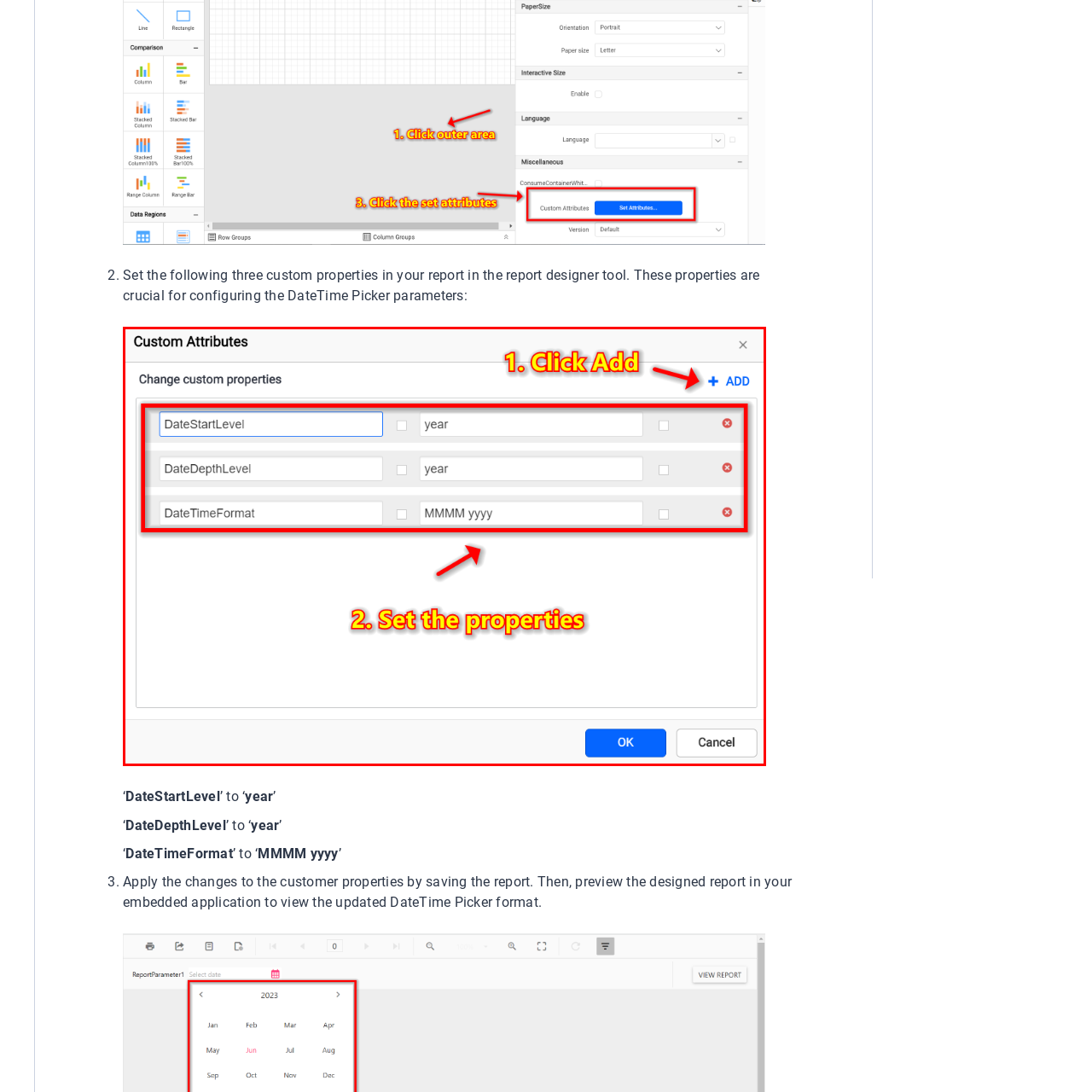Observe the section highlighted in yellow, What is the purpose of the DateStartLevel field? 
Please respond using a single word or phrase.

Input starting level of the date